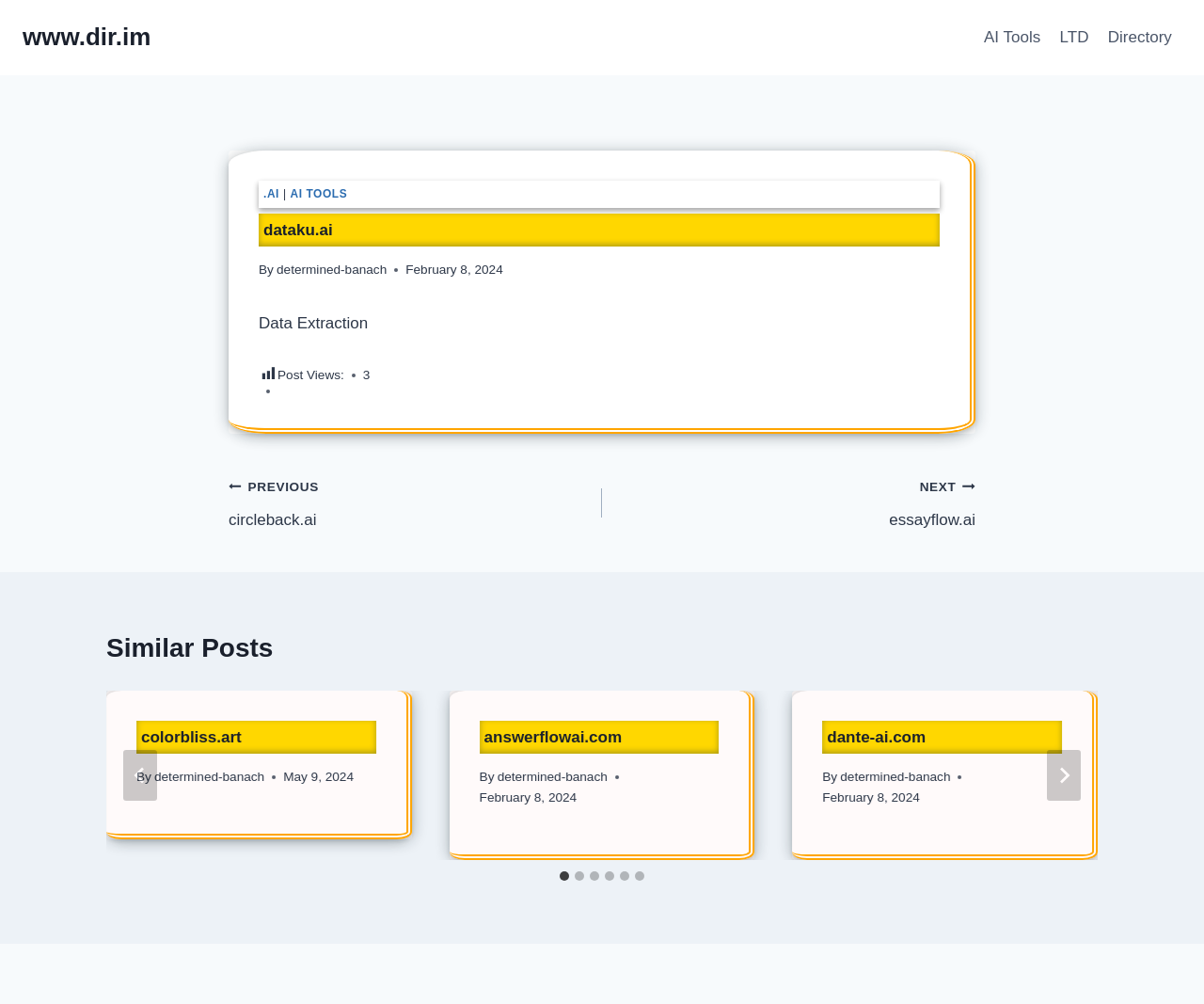Please specify the bounding box coordinates of the clickable region necessary for completing the following instruction: "Go to NEXT essayflow.ai". The coordinates must consist of four float numbers between 0 and 1, i.e., [left, top, right, bottom].

[0.5, 0.472, 0.81, 0.53]